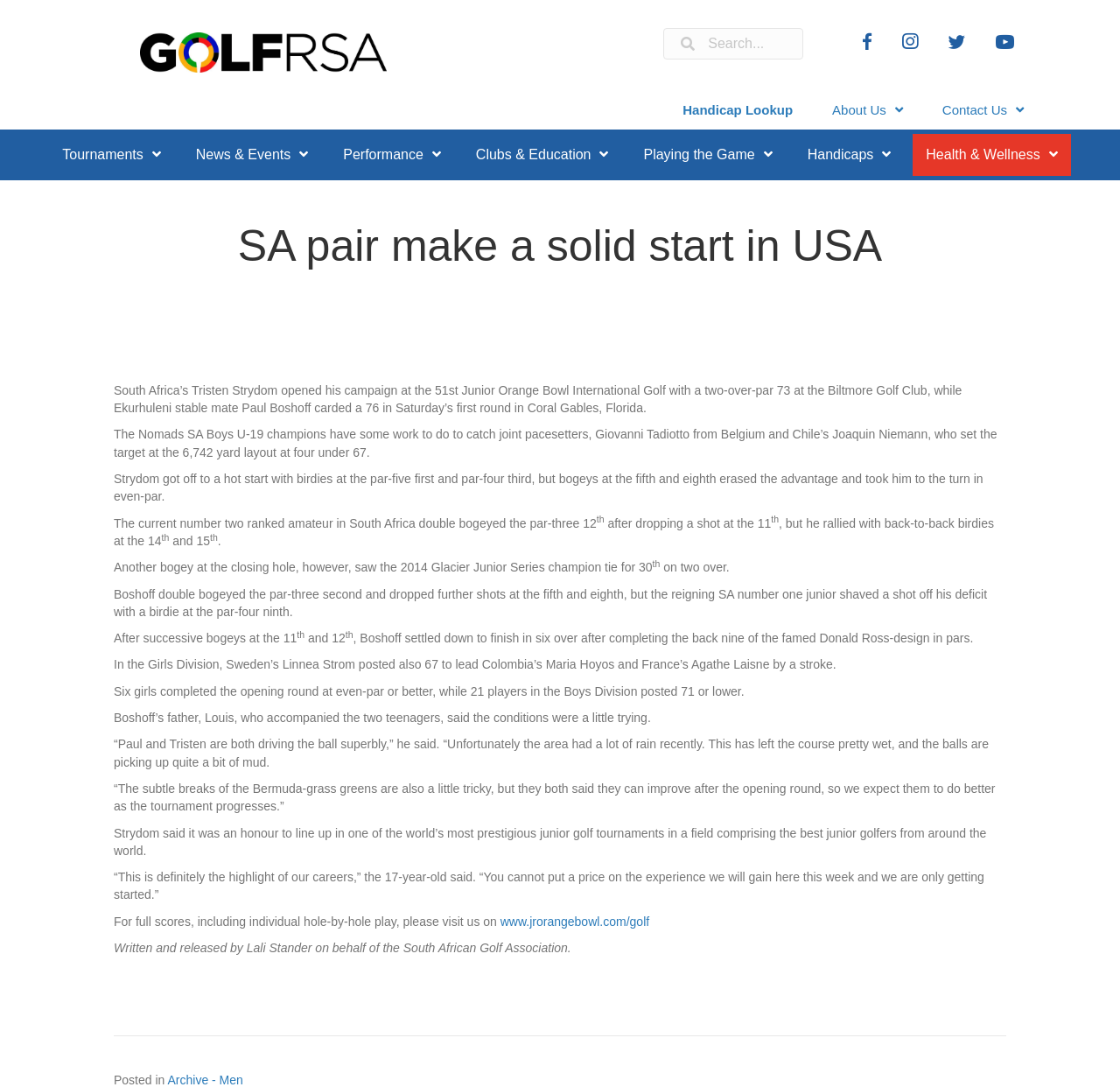Carefully observe the image and respond to the question with a detailed answer:
What is the website to visit for full scores of the tournament?

The answer can be found in the article, which states 'For full scores, including individual hole-by-hole play, please visit us on www.jrorangebowl.com/golf'.